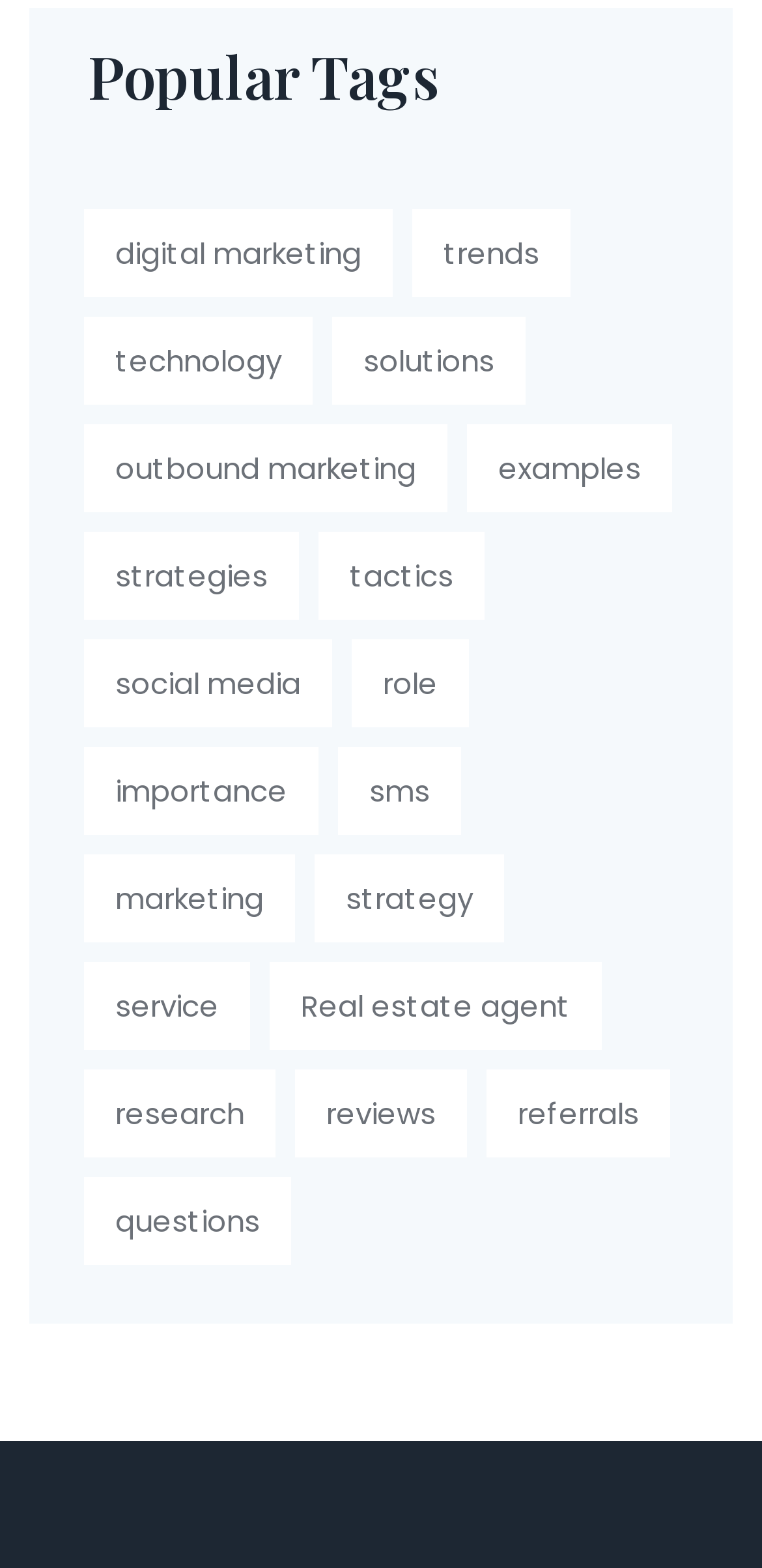Using details from the image, please answer the following question comprehensively:
What is the first popular tag?

The first popular tag is 'digital marketing' because it is the first link element under the 'Popular Tags' heading, with a bounding box coordinate of [0.11, 0.134, 0.515, 0.19].